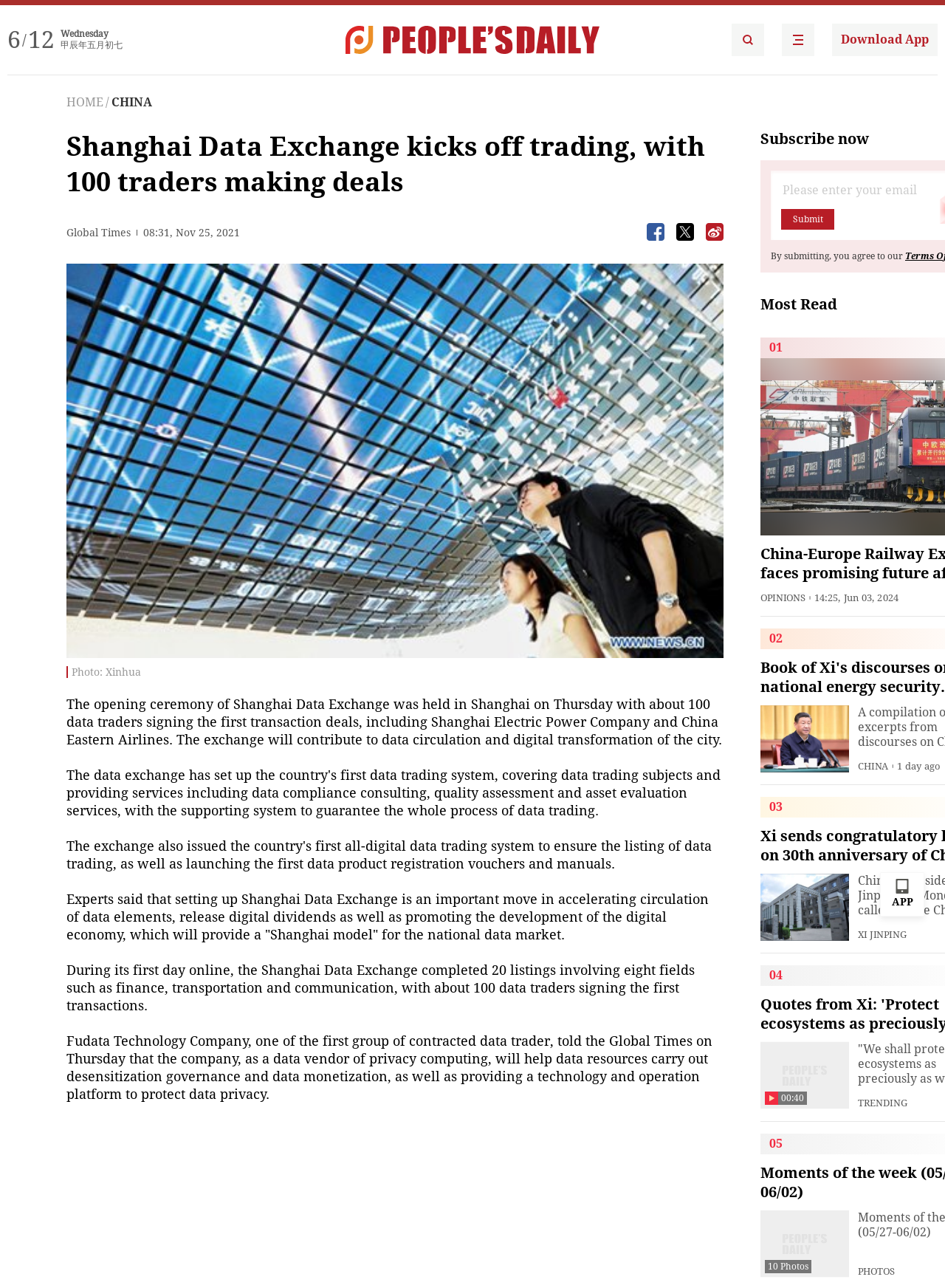Use a single word or phrase to answer the question: 
How many listings were completed on the first day of Shanghai Data Exchange?

20